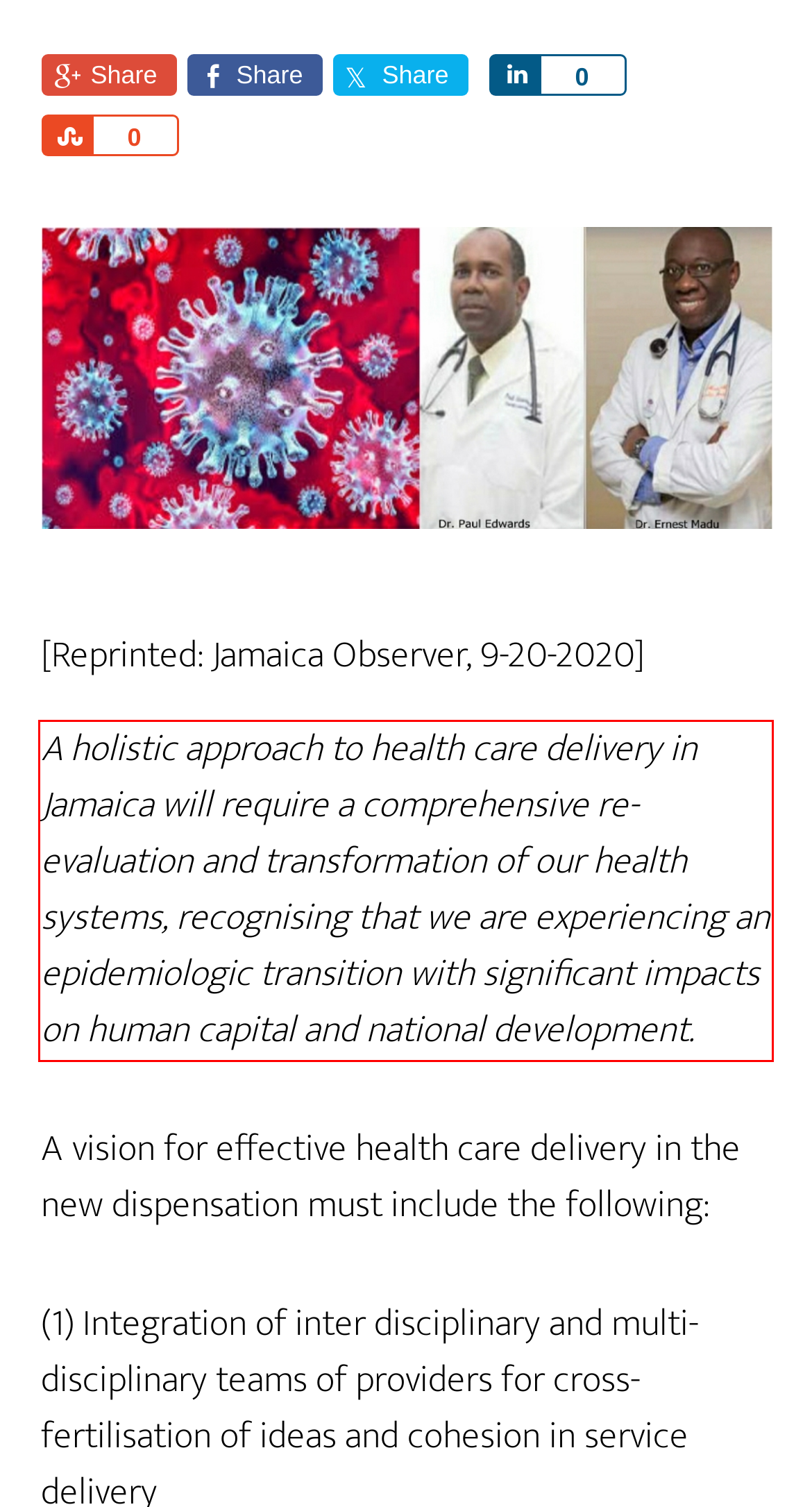You are provided with a webpage screenshot that includes a red rectangle bounding box. Extract the text content from within the bounding box using OCR.

A holistic approach to health care delivery in Jamaica will require a comprehensive re-evaluation and transformation of our health systems, recognising that we are experiencing an epidemiologic transition with significant impacts on human capital and national development.